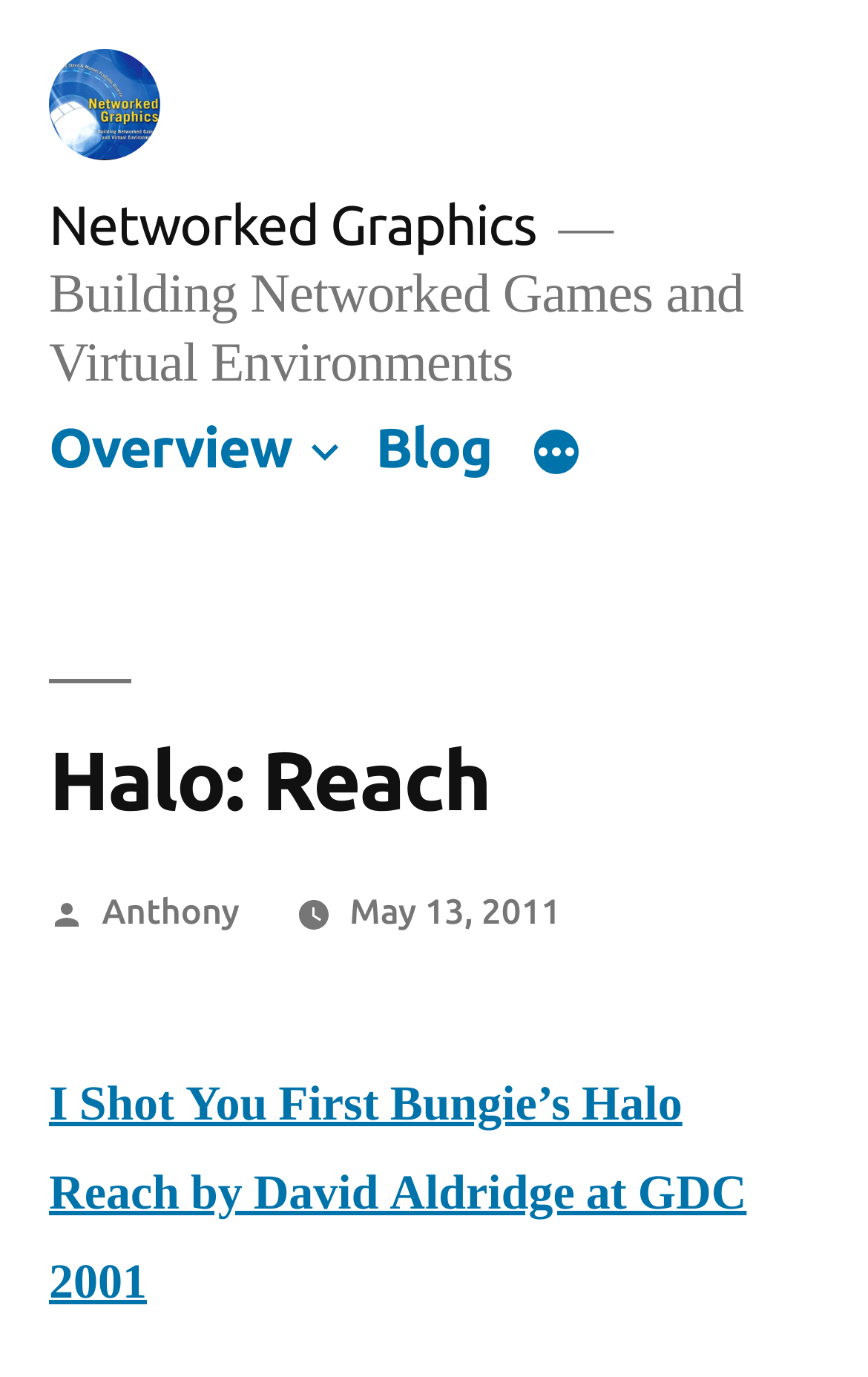Provide the bounding box coordinates of the area you need to click to execute the following instruction: "Click on the 'Anthony' link".

[0.117, 0.647, 0.276, 0.676]